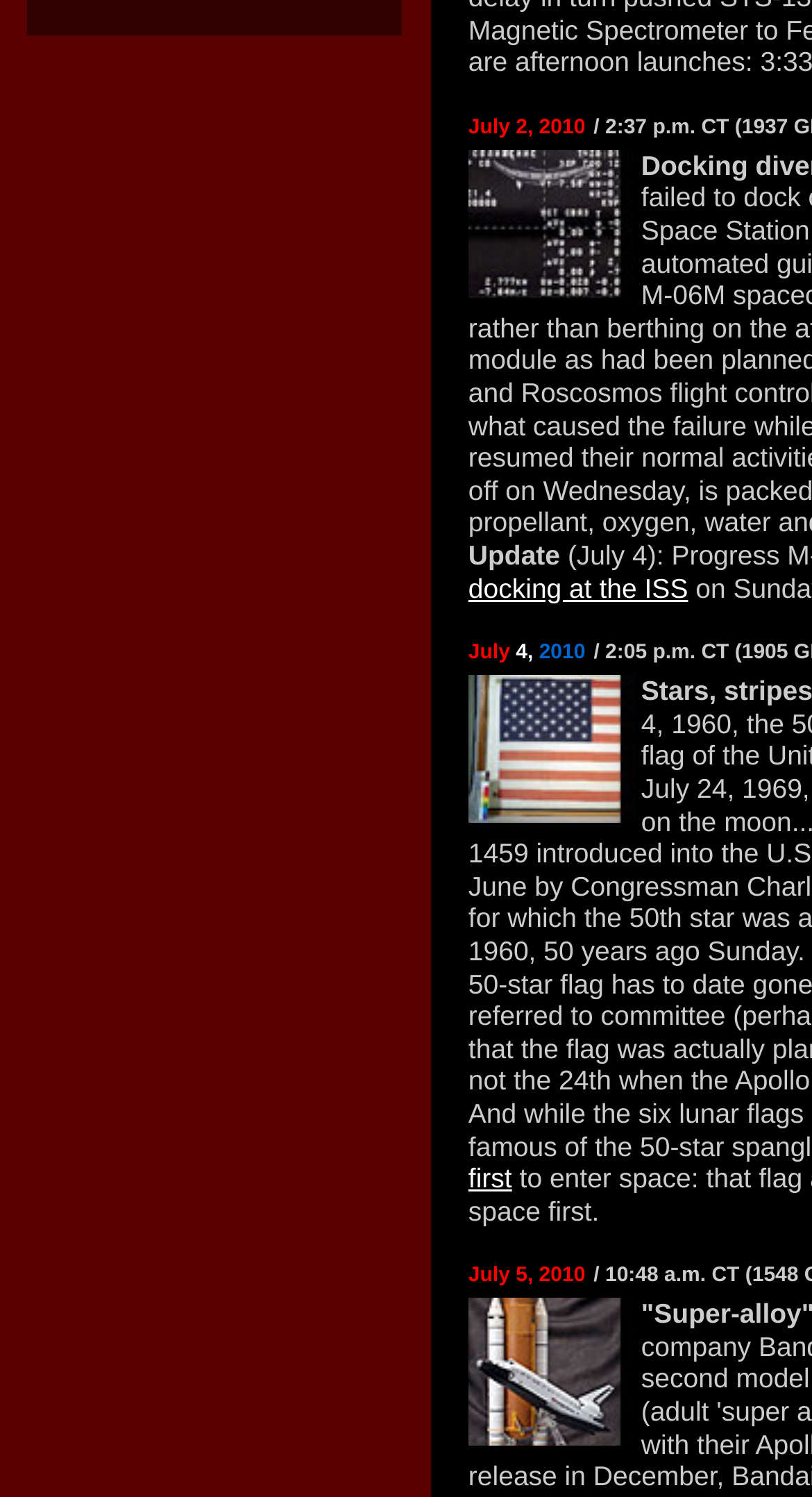Extract the bounding box coordinates for the HTML element that matches this description: "docking at the ISS". The coordinates should be four float numbers between 0 and 1, i.e., [left, top, right, bottom].

[0.577, 0.382, 0.847, 0.403]